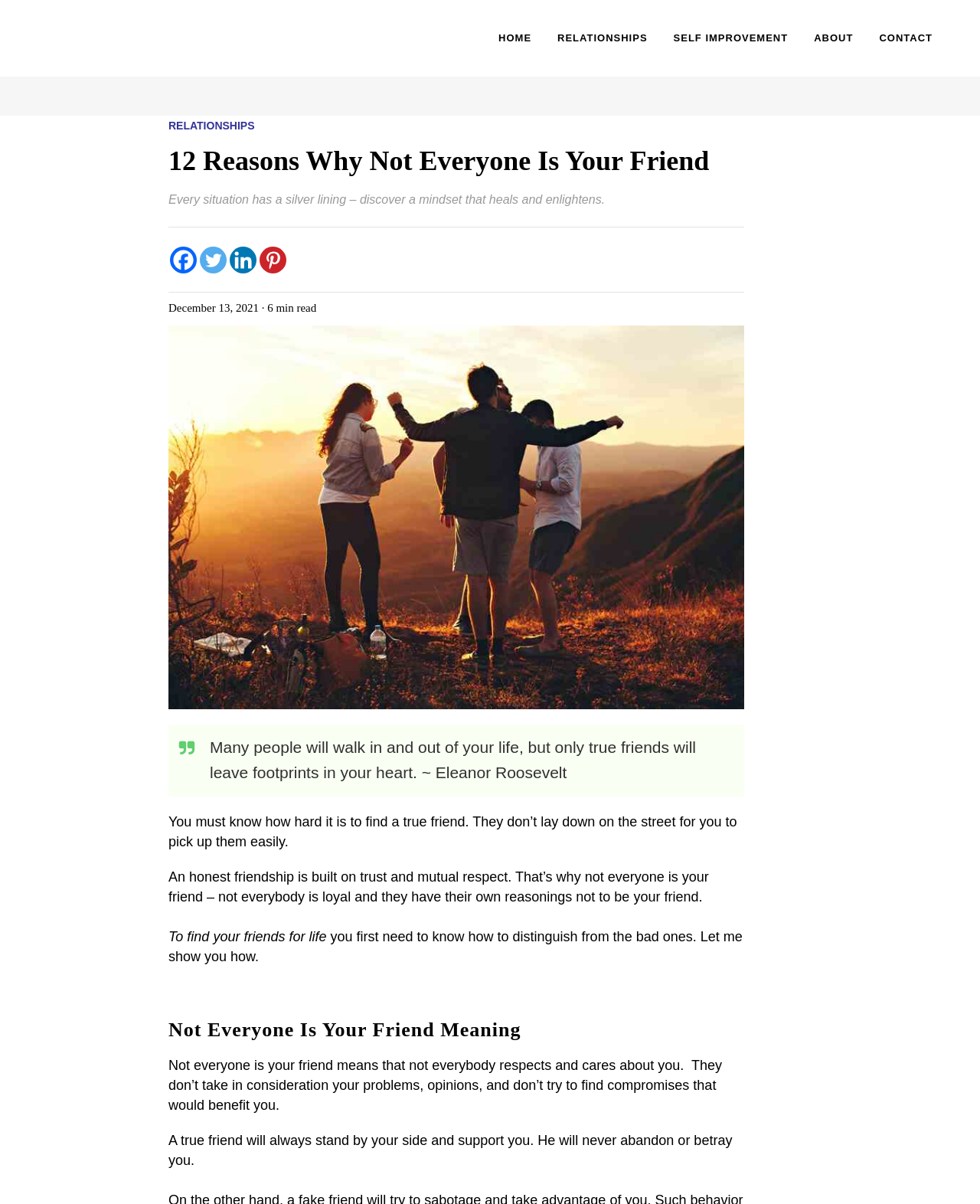From the screenshot, find the bounding box of the UI element matching this description: "Self Improvement". Supply the bounding box coordinates in the form [left, top, right, bottom], each a float between 0 and 1.

[0.674, 0.0, 0.817, 0.064]